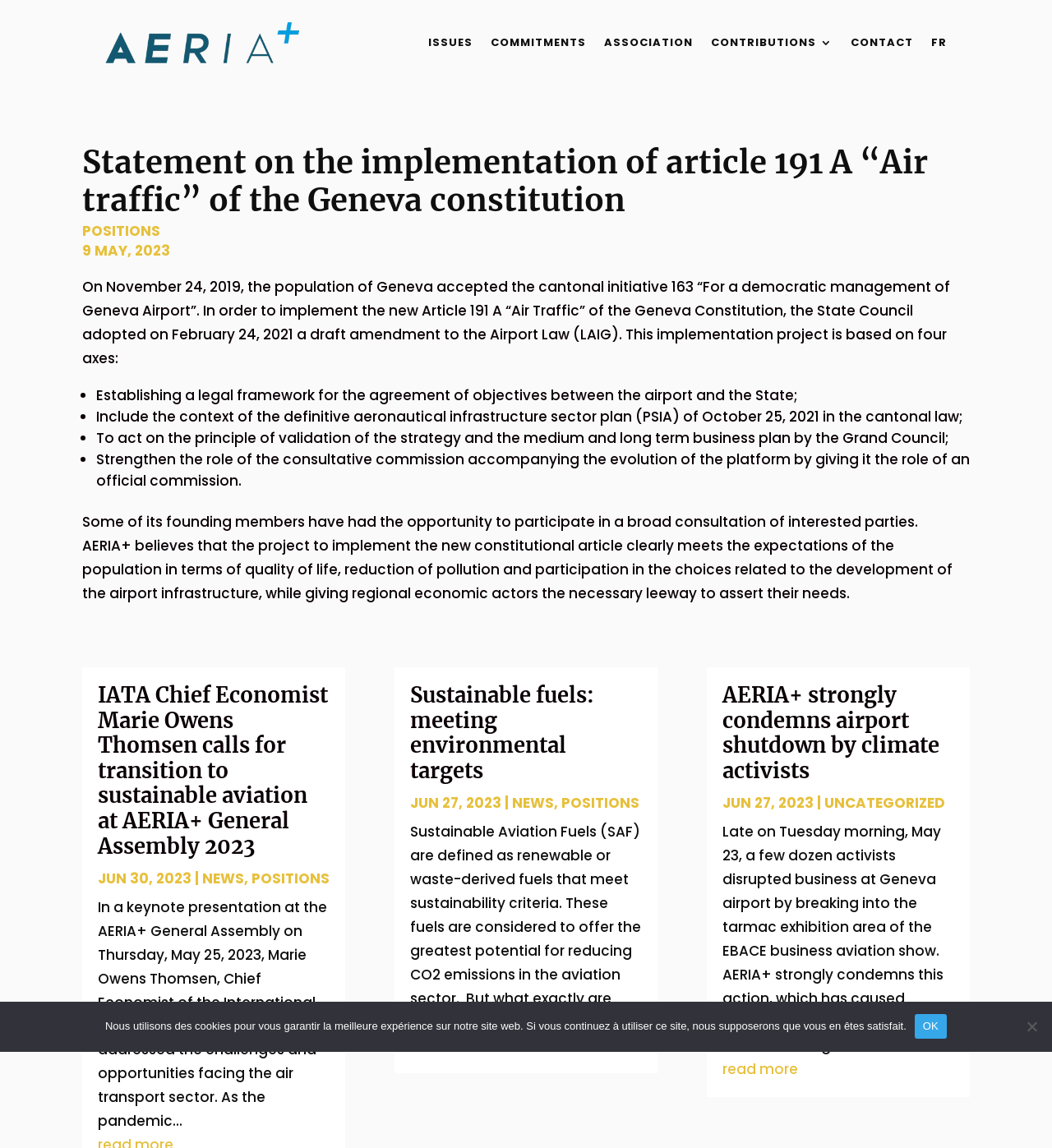Provide the bounding box coordinates of the HTML element this sentence describes: "Issues".

[0.407, 0.01, 0.449, 0.064]